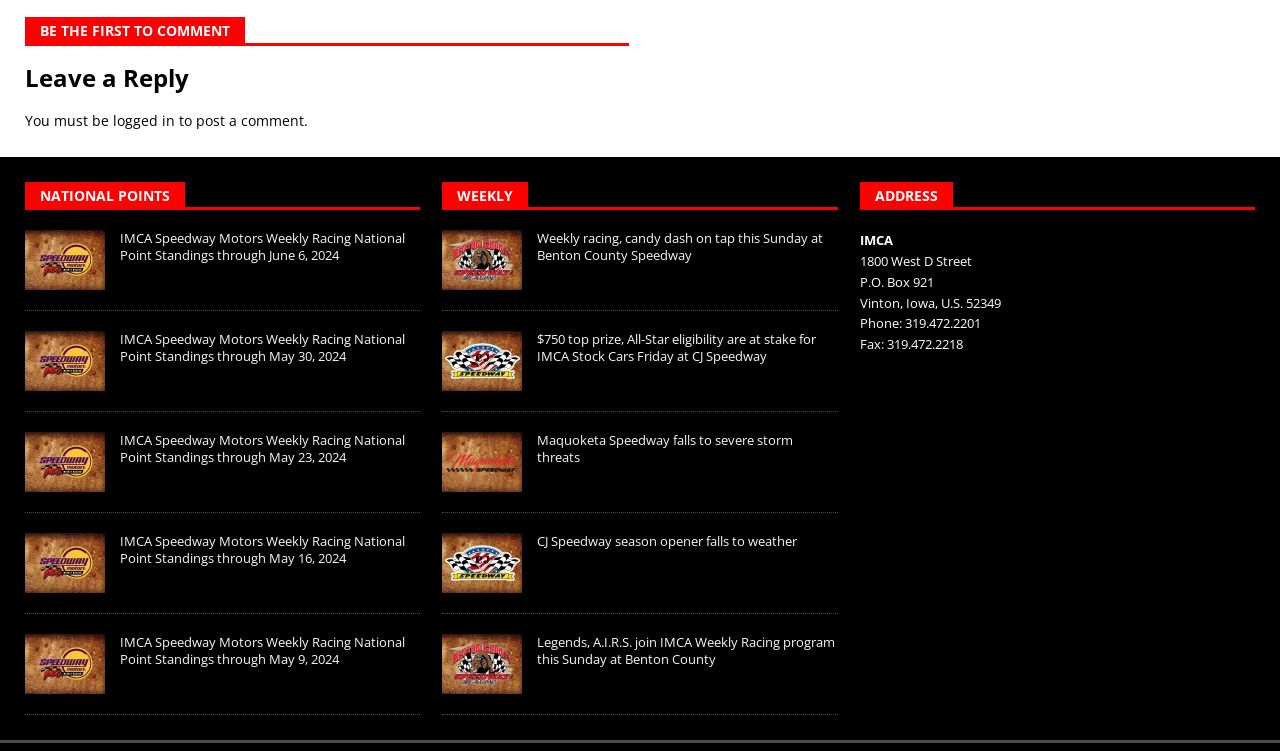Please give the bounding box coordinates of the area that should be clicked to fulfill the following instruction: "Check the address of the organization". The coordinates should be in the format of four float numbers from 0 to 1, i.e., [left, top, right, bottom].

[0.672, 0.335, 0.759, 0.359]